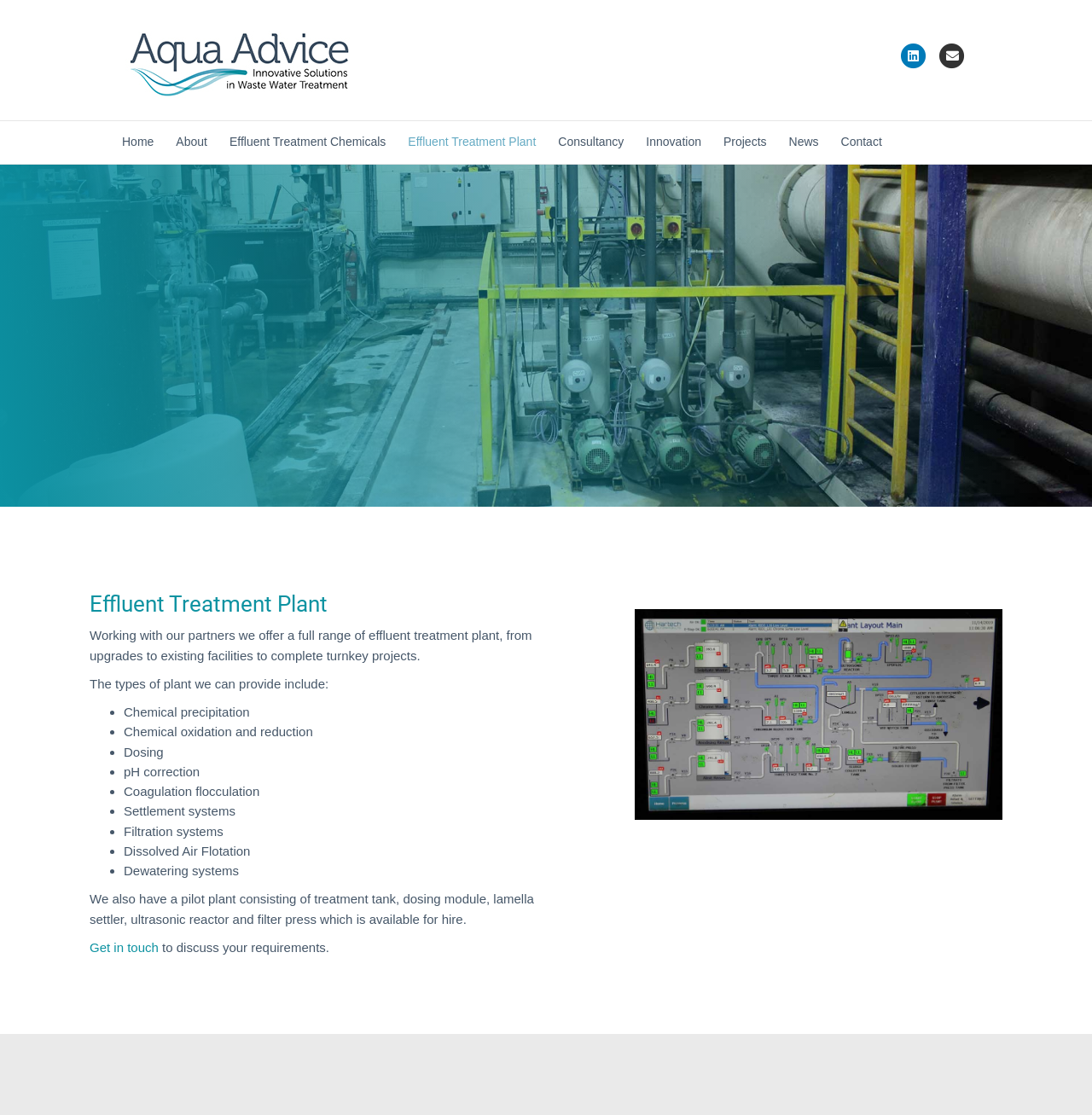Please find the bounding box coordinates of the element that must be clicked to perform the given instruction: "Go to the 'Articles' page". The coordinates should be four float numbers from 0 to 1, i.e., [left, top, right, bottom].

None